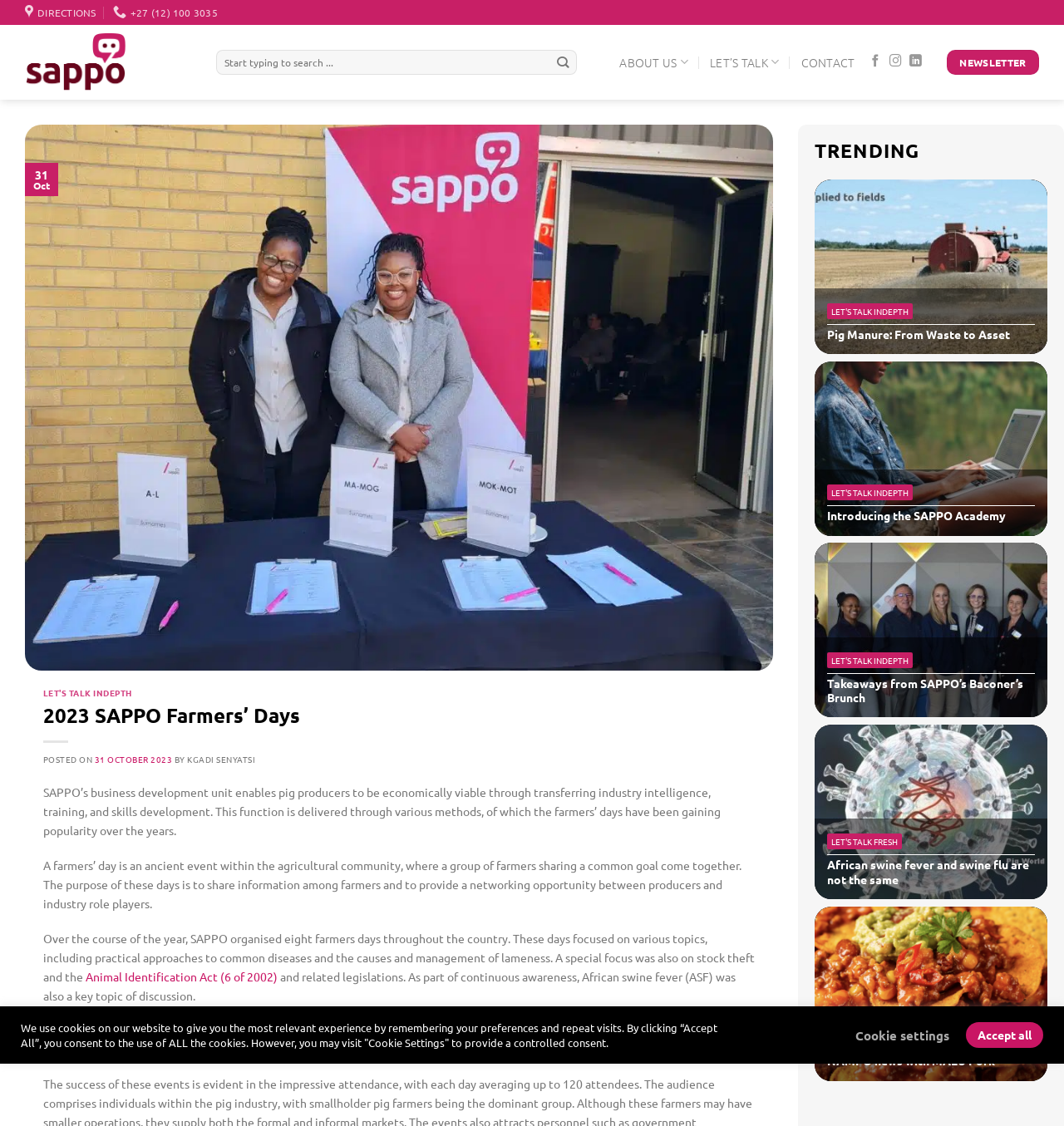Pinpoint the bounding box coordinates of the clickable element needed to complete the instruction: "Go to SAPPO homepage". The coordinates should be provided as four float numbers between 0 and 1: [left, top, right, bottom].

[0.023, 0.022, 0.18, 0.089]